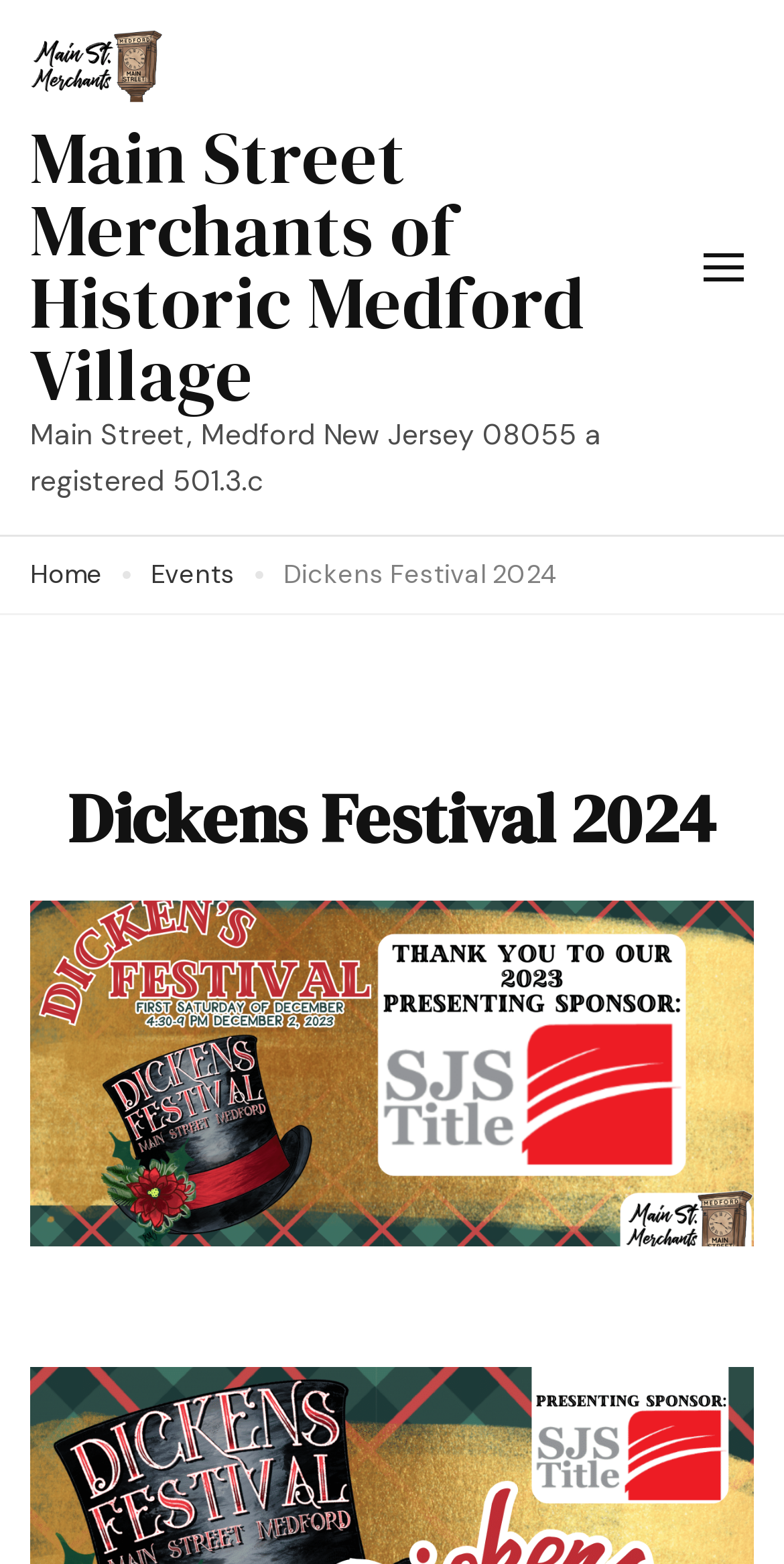Provide an in-depth caption for the elements present on the webpage.

The webpage is about the Dickens Festival 2024, organized by the Main Street Merchants of Historic Medford Village. At the top left, there is a link and an image with the same name as the festival organizers. Below this, there is a link with a longer description of the organizers, including their address and registration information.

To the right of the top section, there is a button that controls the primary menu. On the left side, there are three links: "Home", "Events", and "Dickens Festival 2024", which are likely navigation links. The "Dickens Festival 2024" link is also a heading that spans the entire width of the page, indicating the main topic of the webpage.

Below the heading, there is a large figure that takes up most of the page's width, likely an image related to the festival. Overall, the webpage appears to be a landing page for the Dickens Festival 2024, providing basic information and navigation links to learn more about the event.